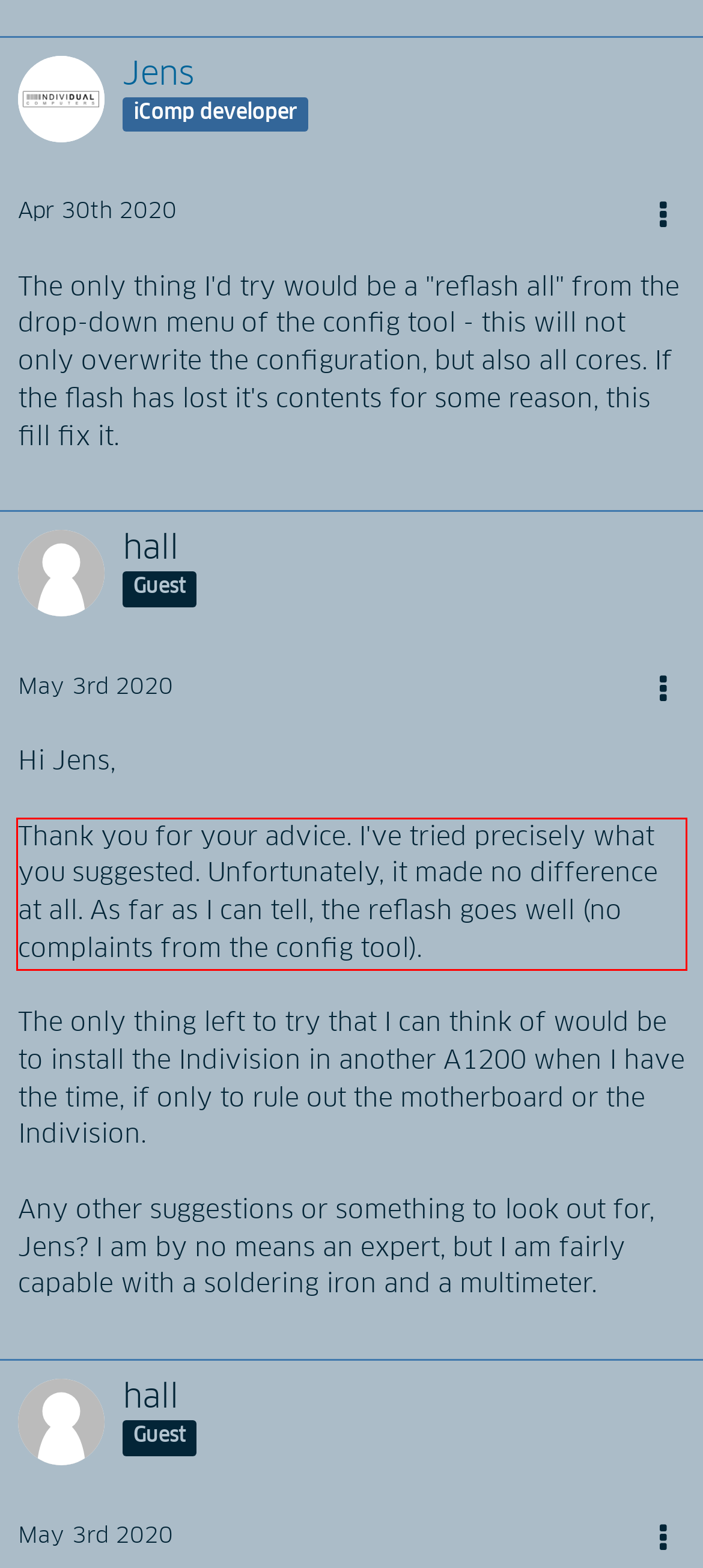Examine the webpage screenshot and use OCR to recognize and output the text within the red bounding box.

Thank you for your advice. I've tried precisely what you suggested. Unfortunately, it made no difference at all. As far as I can tell, the reflash goes well (no complaints from the config tool).